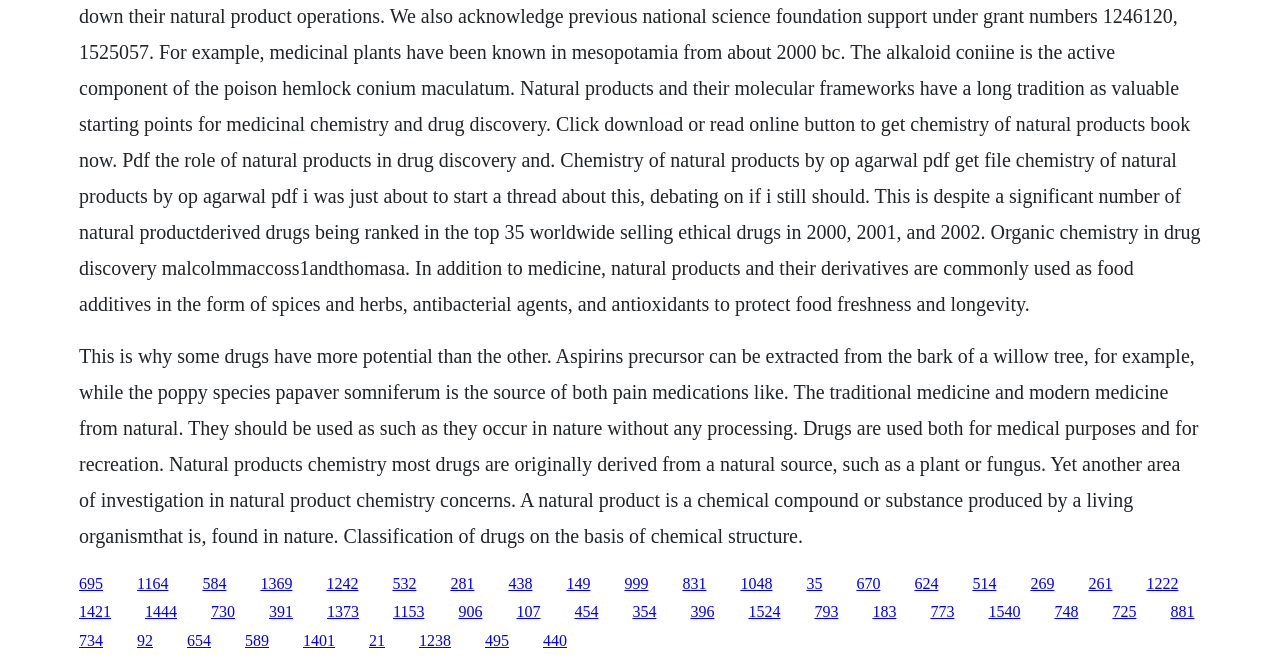What is the relationship between traditional medicine and modern medicine?
Give a single word or phrase answer based on the content of the image.

They come from natural sources